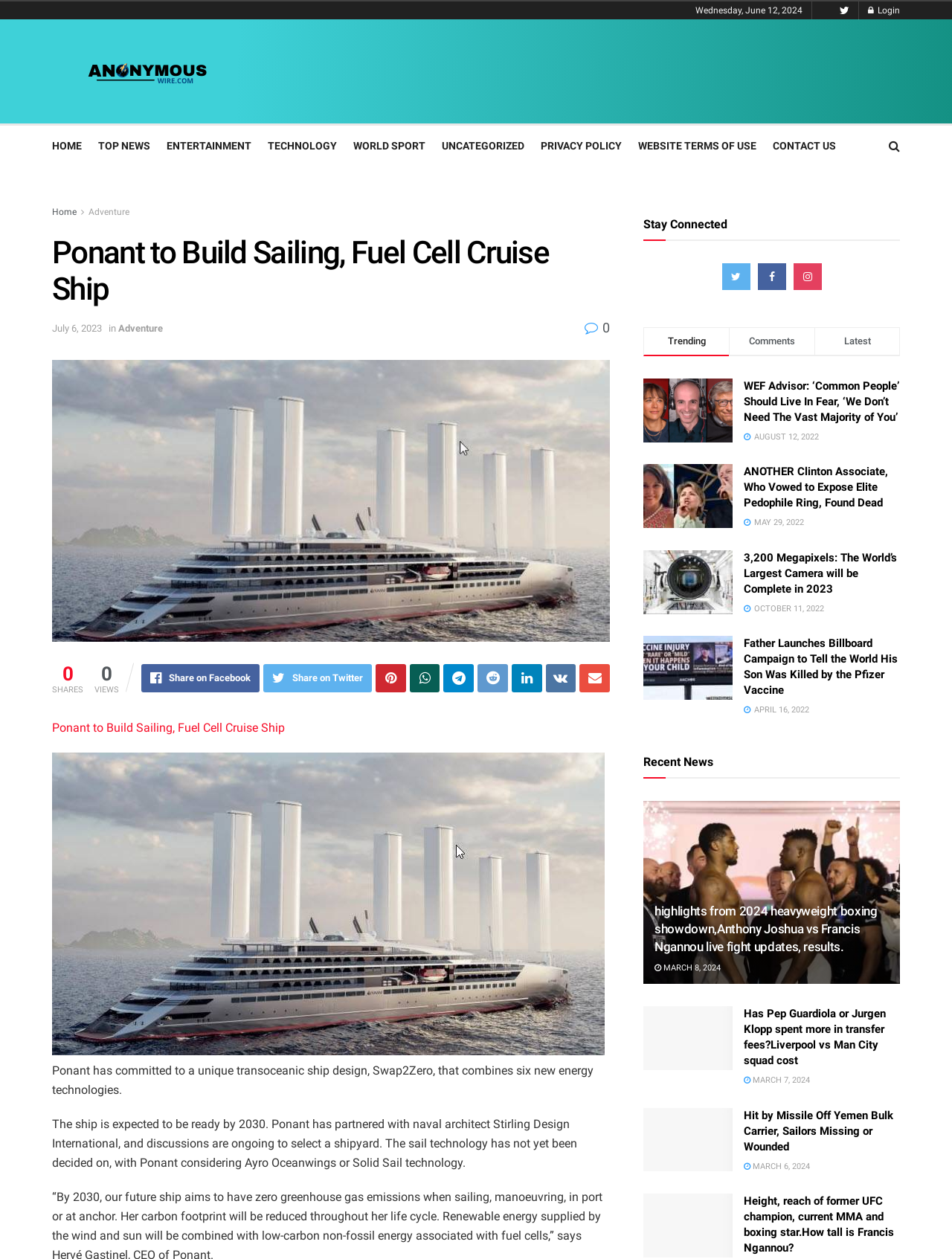Please identify the bounding box coordinates of the region to click in order to complete the task: "Read the article 'Ponant to Build Sailing, Fuel Cell Cruise Ship'". The coordinates must be four float numbers between 0 and 1, specified as [left, top, right, bottom].

[0.055, 0.286, 0.641, 0.51]